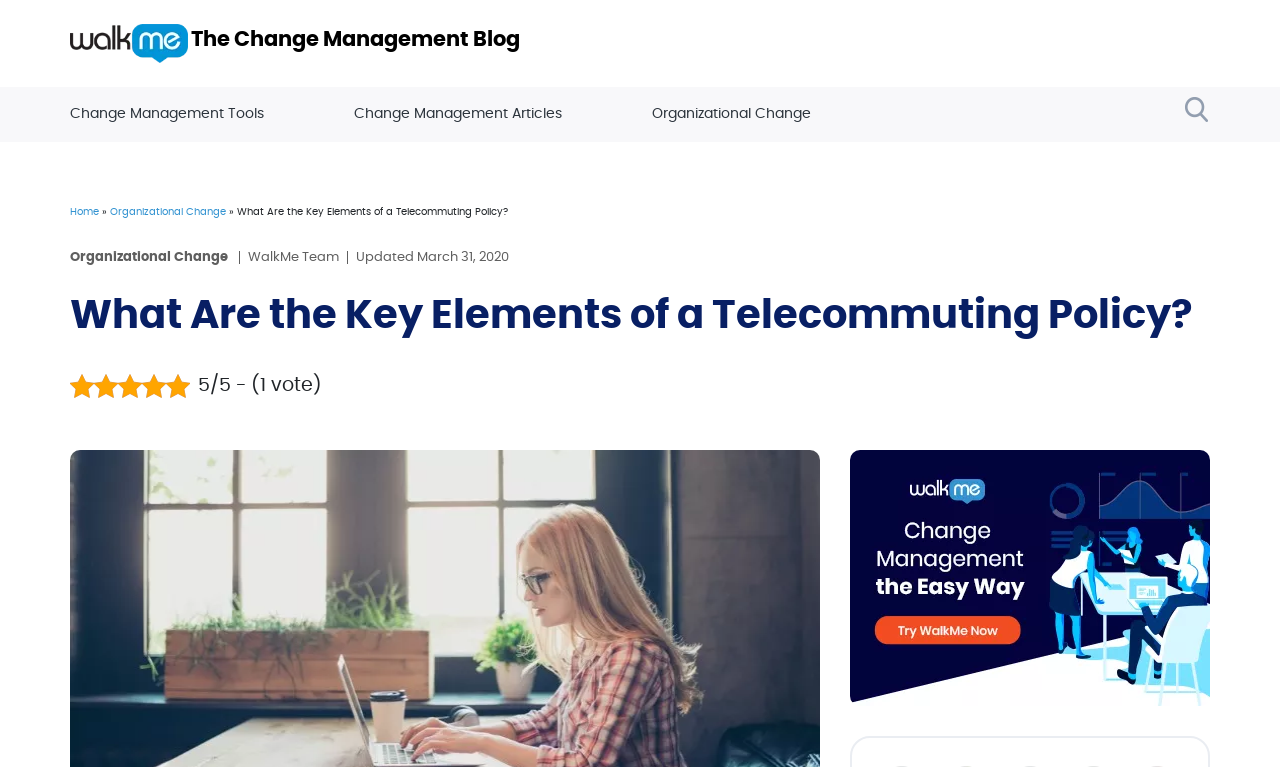Find the bounding box of the web element that fits this description: "alt="walkme"".

[0.926, 0.126, 0.945, 0.159]